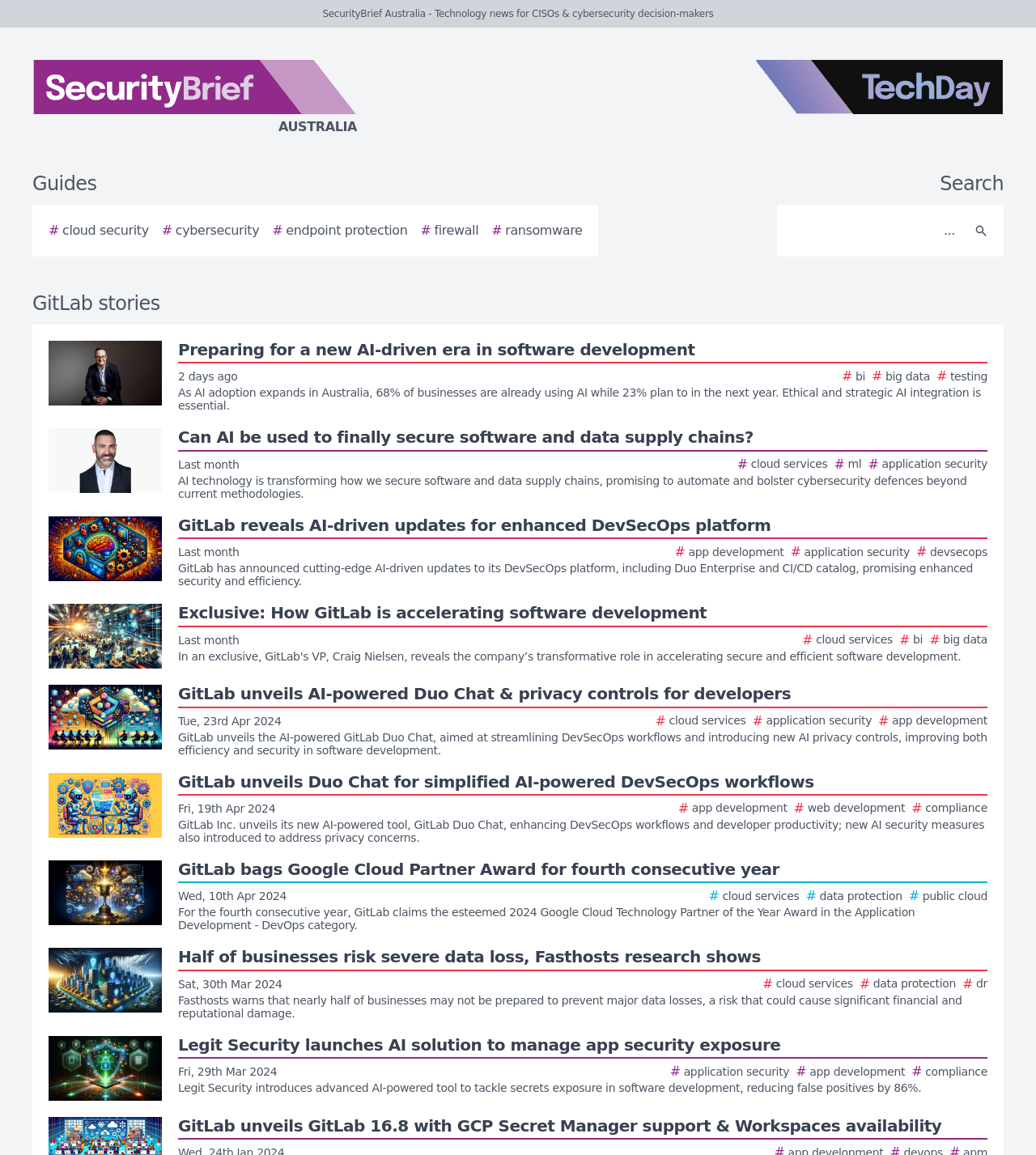What is the category of the third story? Using the information from the screenshot, answer with a single word or phrase.

app development